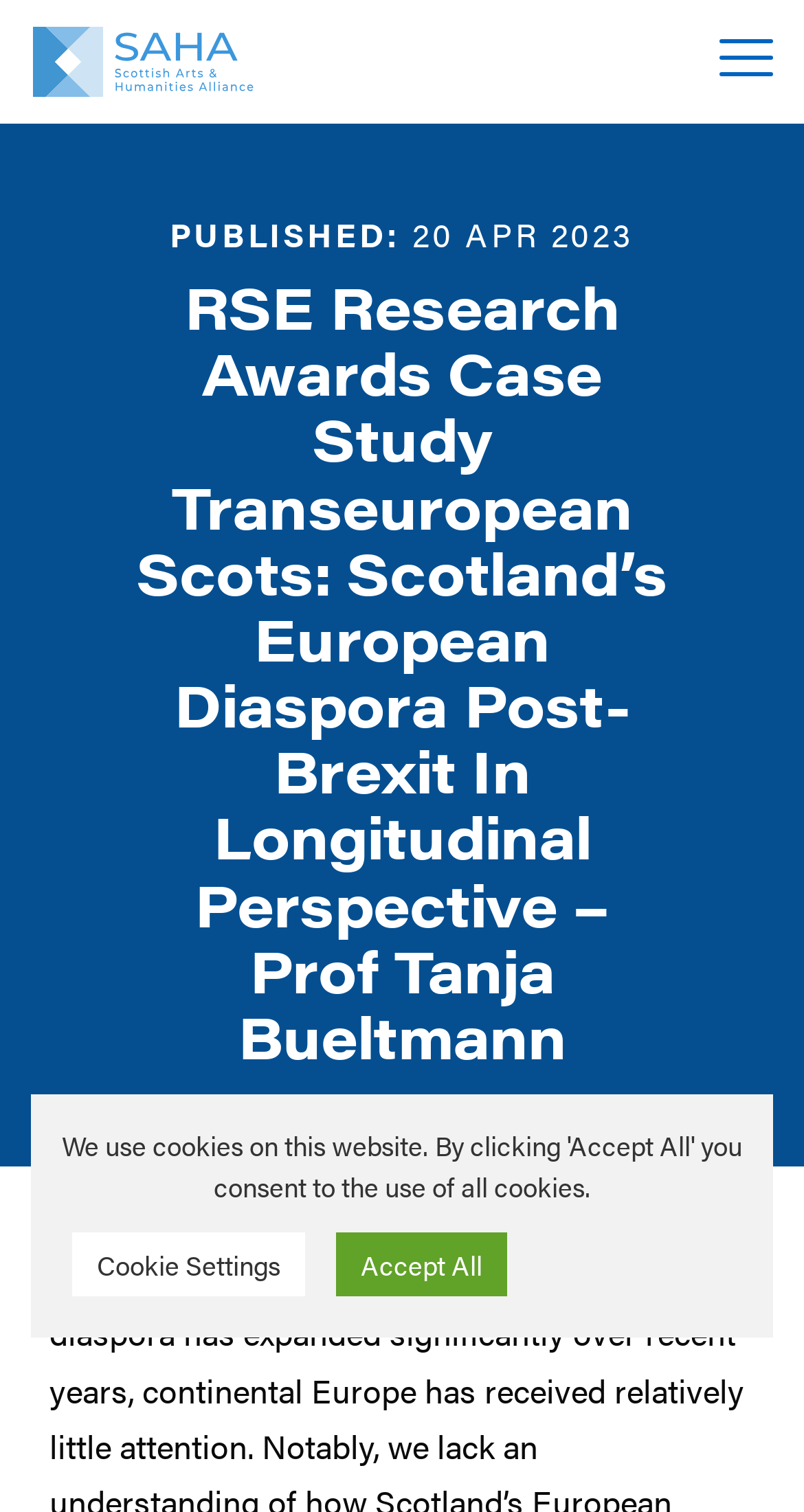What is the ratio of the width of the image to the width of the screen? Observe the screenshot and provide a one-word or short phrase answer.

0.276